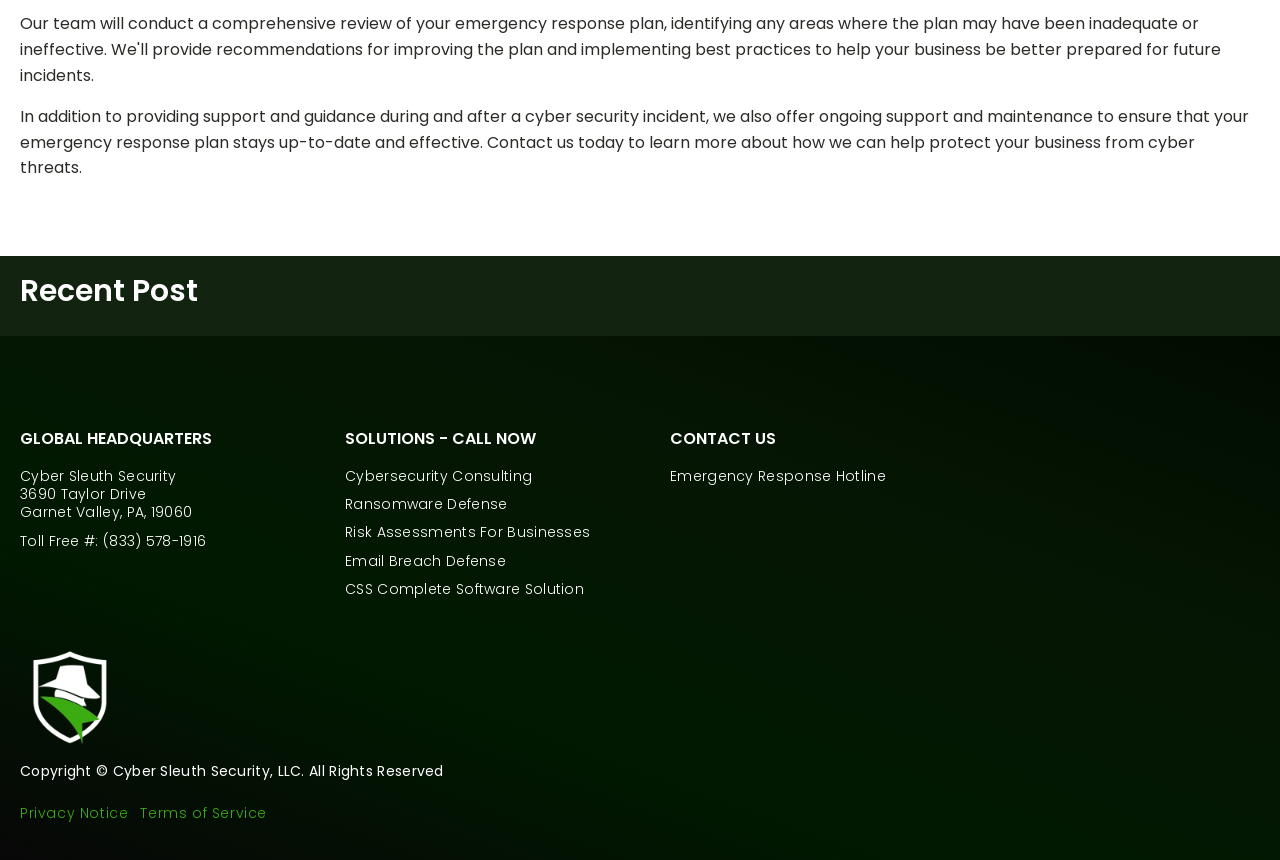Determine the bounding box coordinates for the element that should be clicked to follow this instruction: "View emergency response hotline". The coordinates should be given as four float numbers between 0 and 1, in the format [left, top, right, bottom].

[0.523, 0.543, 0.692, 0.564]